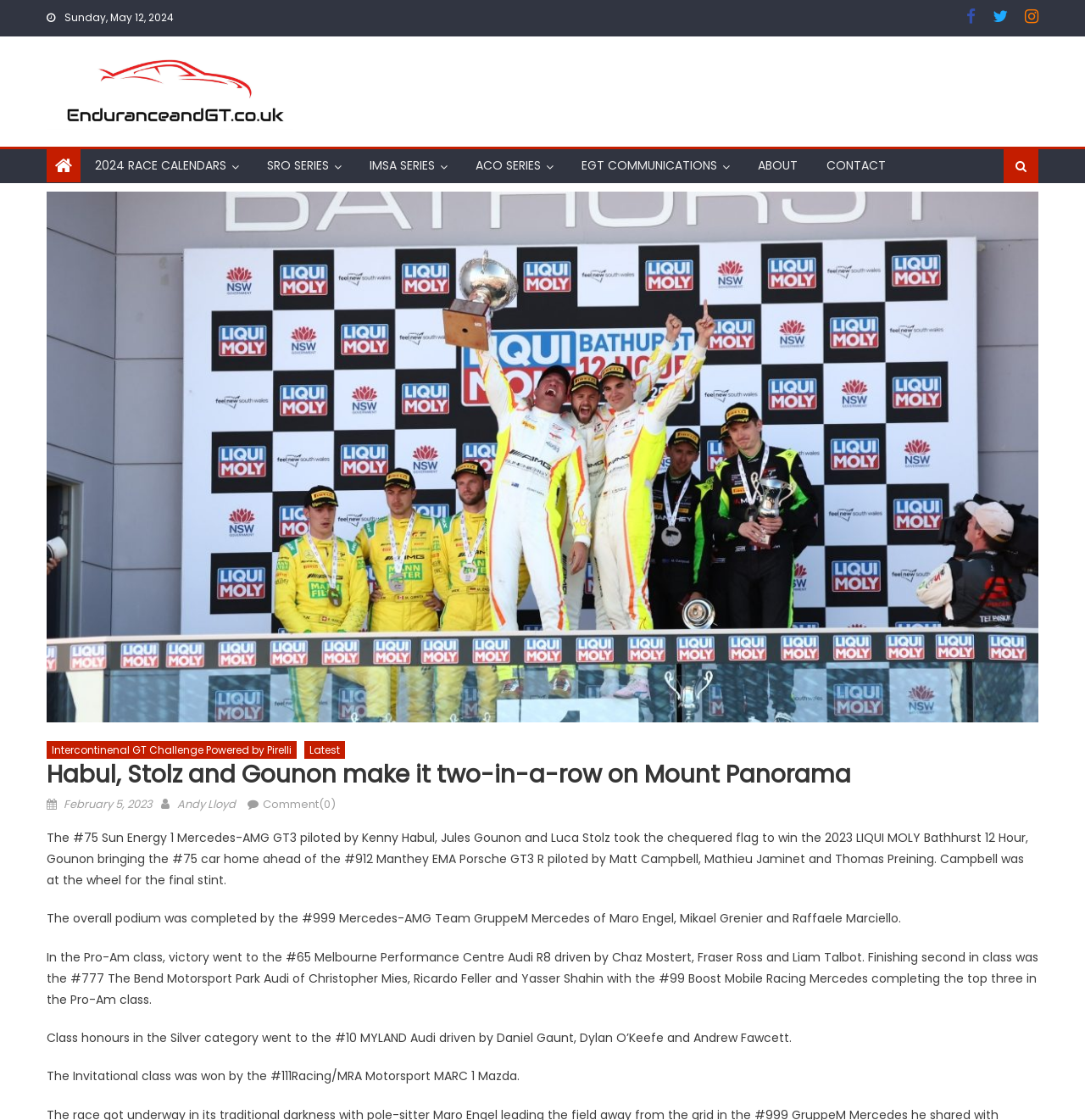Please identify the bounding box coordinates of the element that needs to be clicked to perform the following instruction: "Check the latest news".

[0.28, 0.661, 0.318, 0.678]